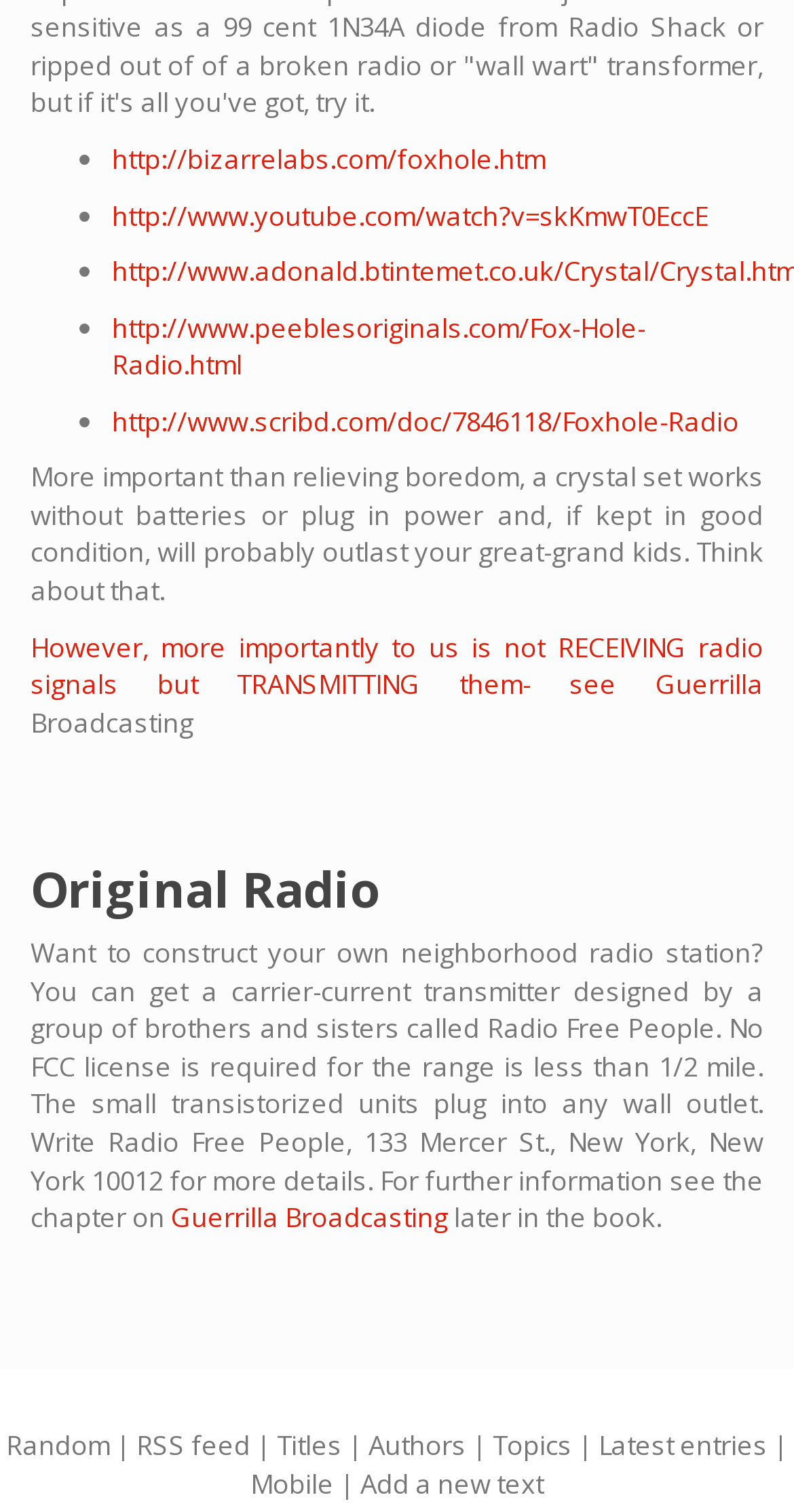Could you specify the bounding box coordinates for the clickable section to complete the following instruction: "Watch the YouTube video about Foxhole Radio"?

[0.141, 0.13, 0.892, 0.154]